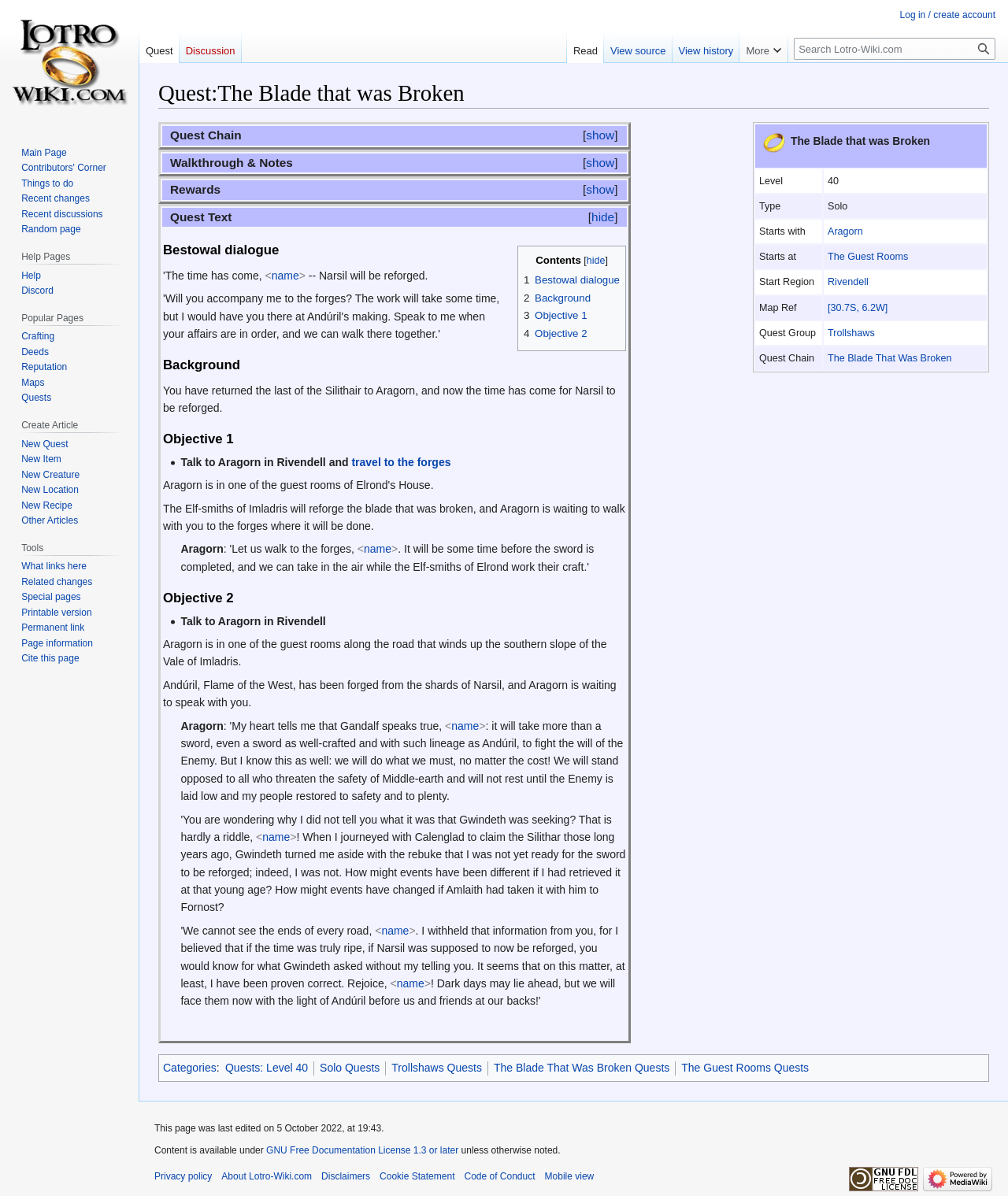What is the level of this quest?
Refer to the image and provide a detailed answer to the question.

I found the answer by looking at the table with the quest details, where it says 'Level' in one column and '40' in the other column.